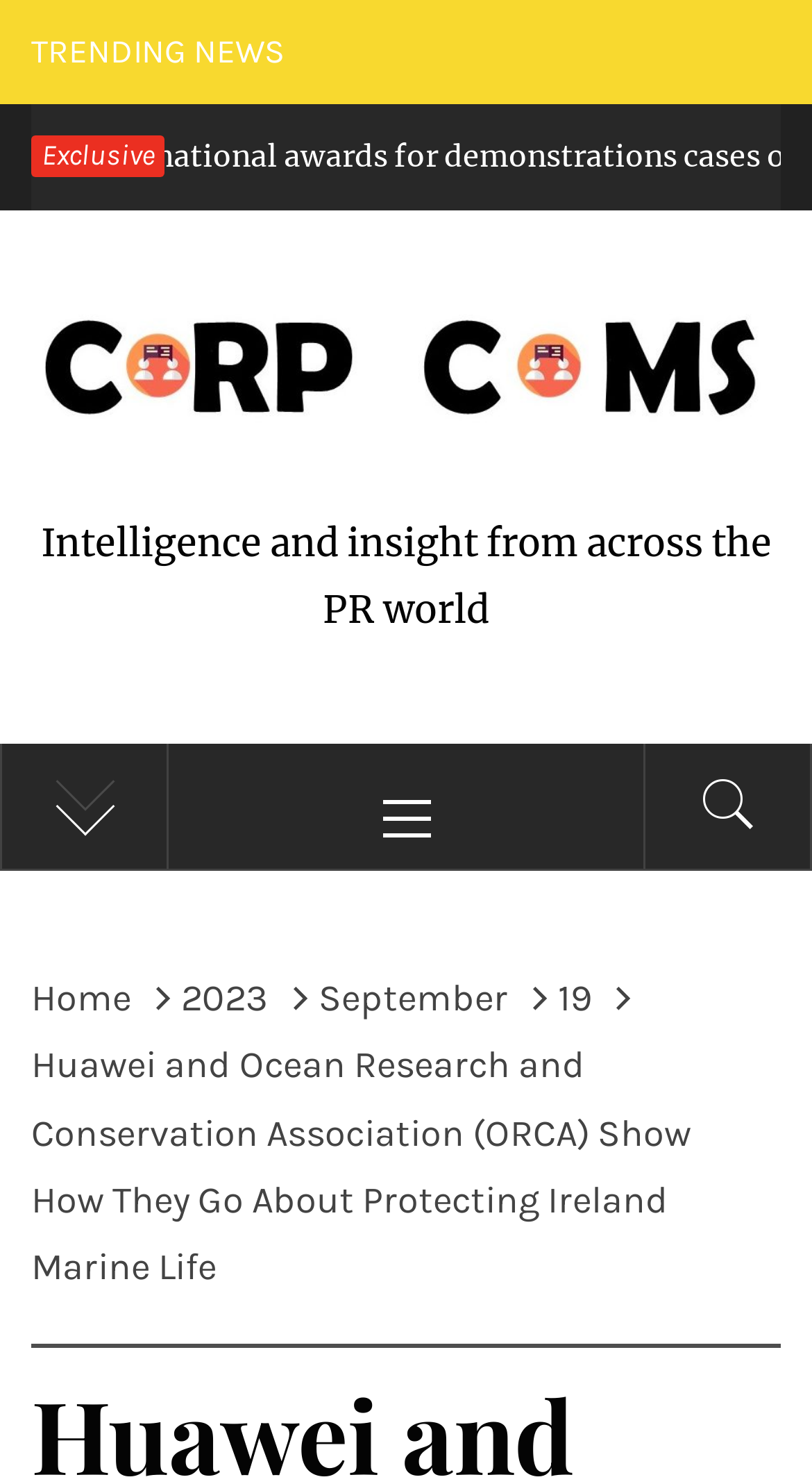Identify the bounding box coordinates of the clickable section necessary to follow the following instruction: "View trending news". The coordinates should be presented as four float numbers from 0 to 1, i.e., [left, top, right, bottom].

[0.038, 0.0, 0.351, 0.07]